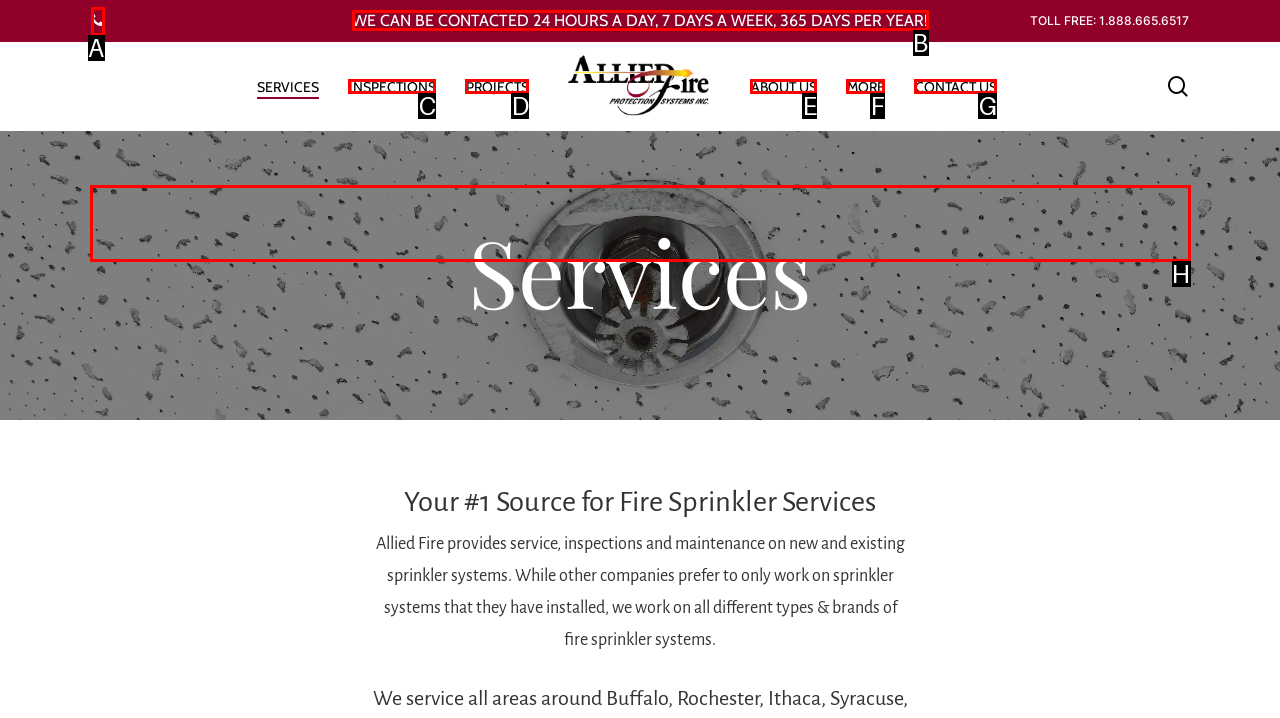Identify the HTML element that should be clicked to accomplish the task: Contact us 24/7
Provide the option's letter from the given choices.

B